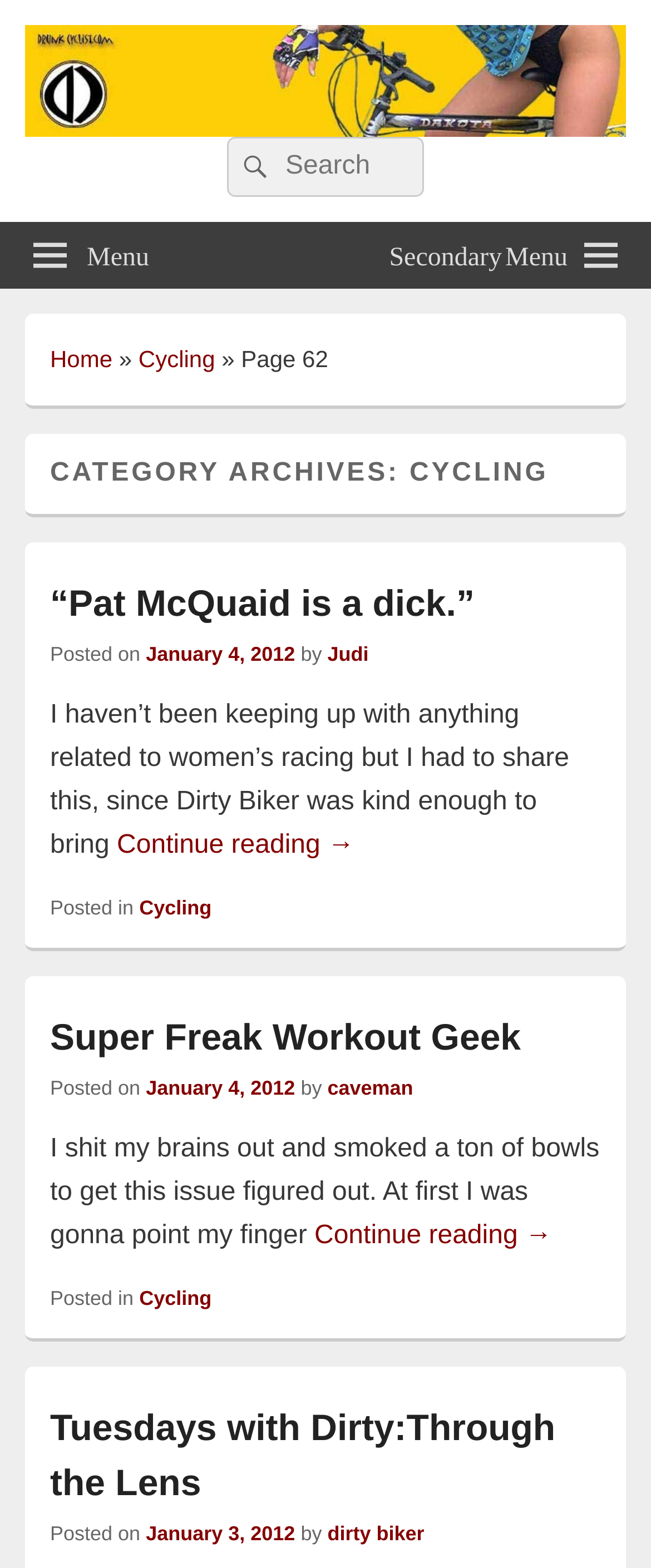Your task is to extract the text of the main heading from the webpage.

CATEGORY ARCHIVES: CYCLING